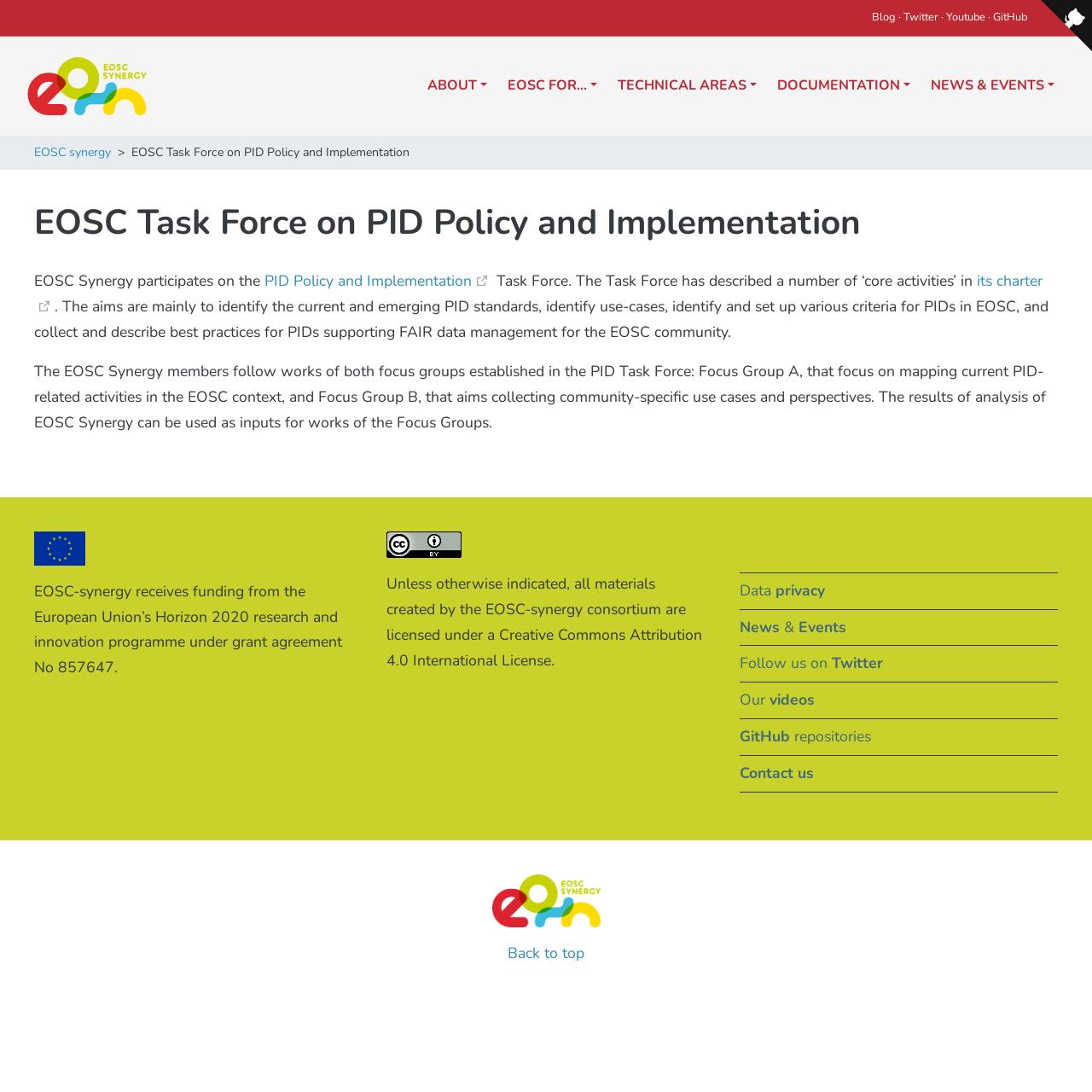Based on the image, give a detailed response to the question: What is the name of the task force?

I found the answer by looking at the breadcrumb navigation section, where it says 'EOSC synergy > EOSC Task Force on PID Policy and Implementation'. This suggests that the current webpage is about the EOSC Task Force on PID Policy and Implementation.